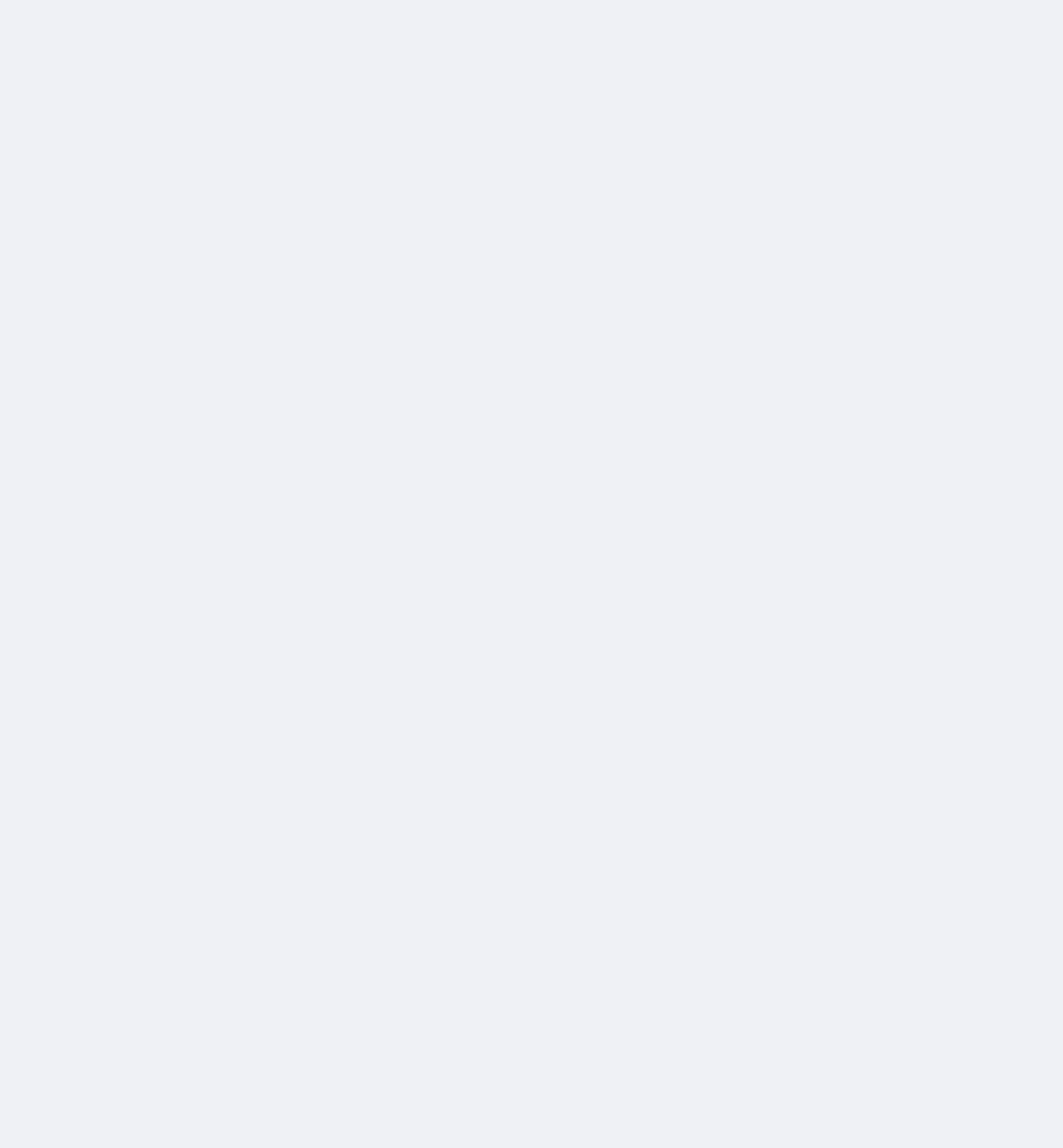Please determine the bounding box coordinates of the clickable area required to carry out the following instruction: "Click on 'The essential role of the windshield's black dots decoded'". The coordinates must be four float numbers between 0 and 1, represented as [left, top, right, bottom].

[0.131, 0.553, 0.298, 0.64]